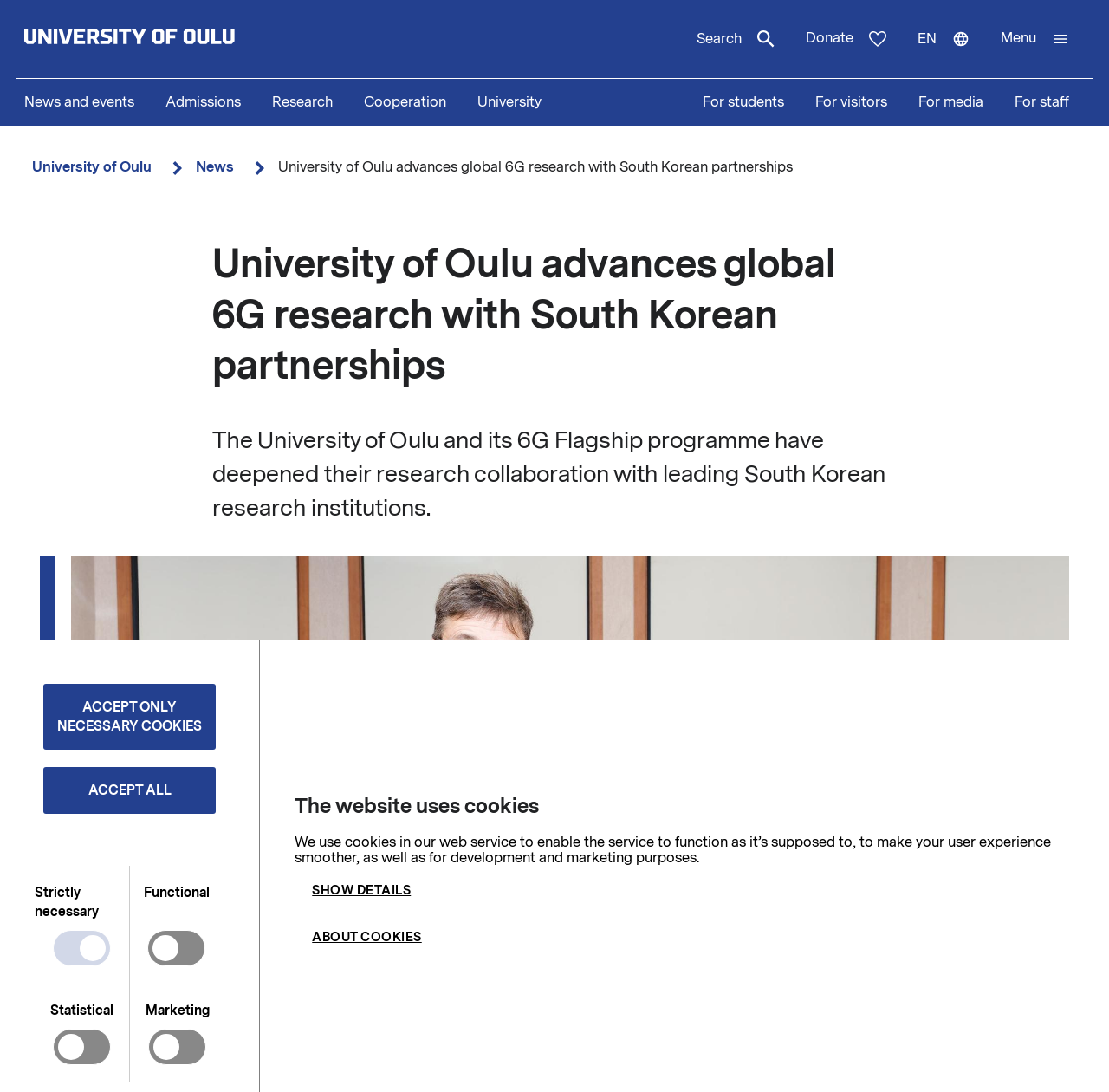Given the element description parent_node: Statistical name="cookie_cat_statistic", identify the bounding box coordinates for the UI element on the webpage screenshot. The format should be (top-left x, top-left y, bottom-right x, bottom-right y), with values between 0 and 1.

[0.045, 0.917, 0.102, 0.975]